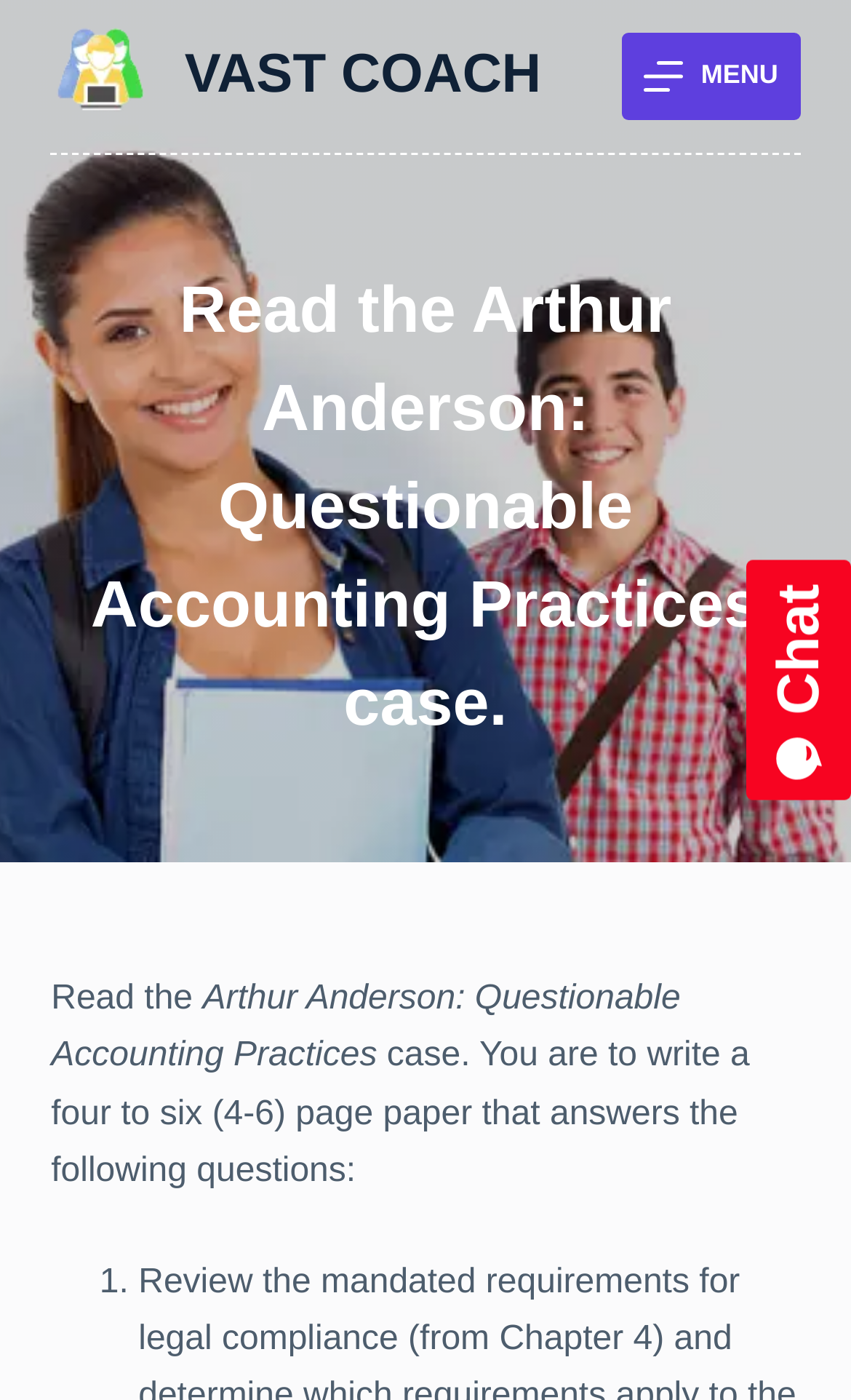Using the provided element description: "VAST COACH", determine the bounding box coordinates of the corresponding UI element in the screenshot.

[0.217, 0.032, 0.636, 0.075]